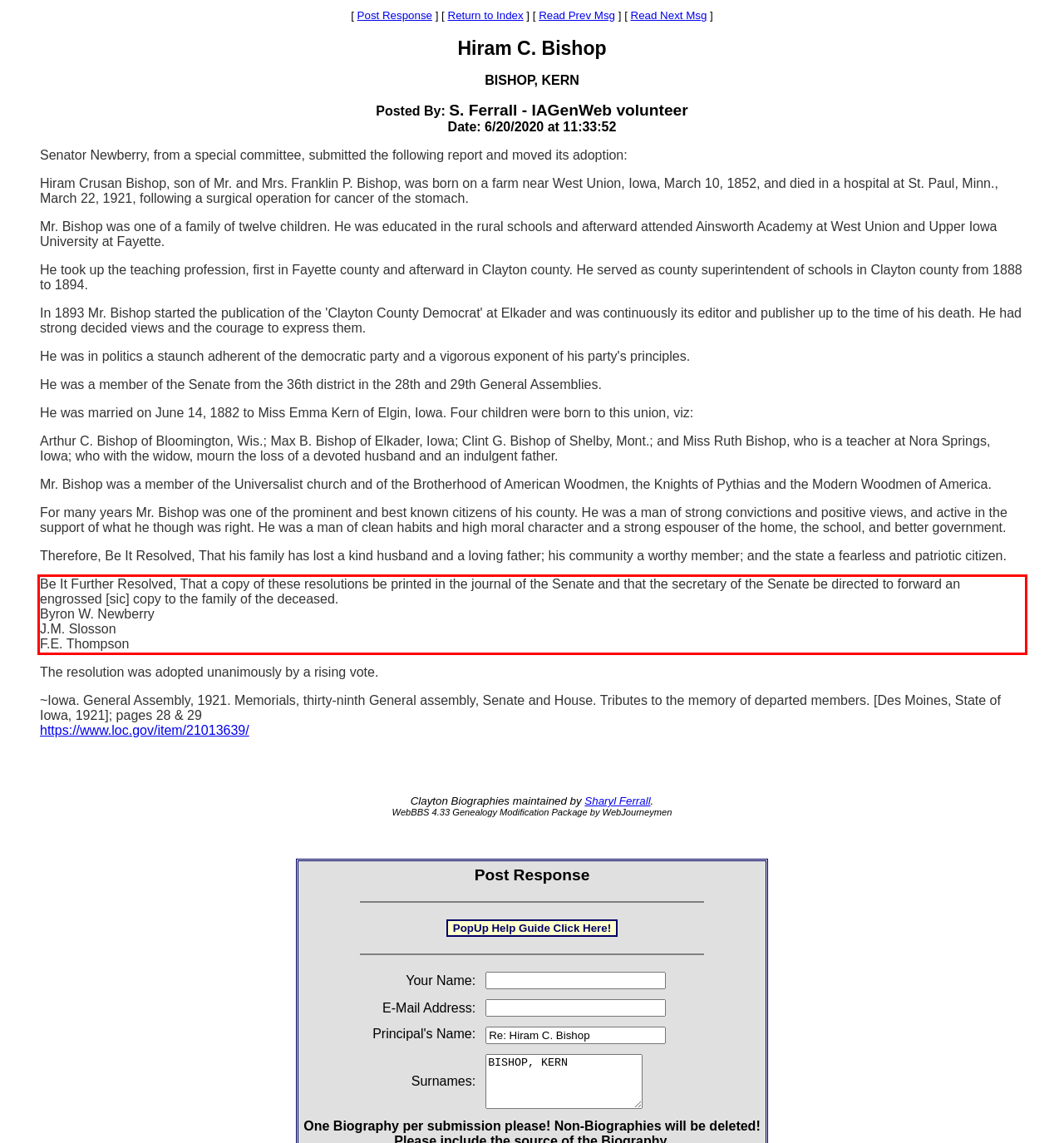Given a screenshot of a webpage containing a red rectangle bounding box, extract and provide the text content found within the red bounding box.

Be It Further Resolved, That a copy of these resolutions be printed in the journal of the Senate and that the secretary of the Senate be directed to forward an engrossed [sic] copy to the family of the deceased. Byron W. Newberry J.M. Slosson F.E. Thompson